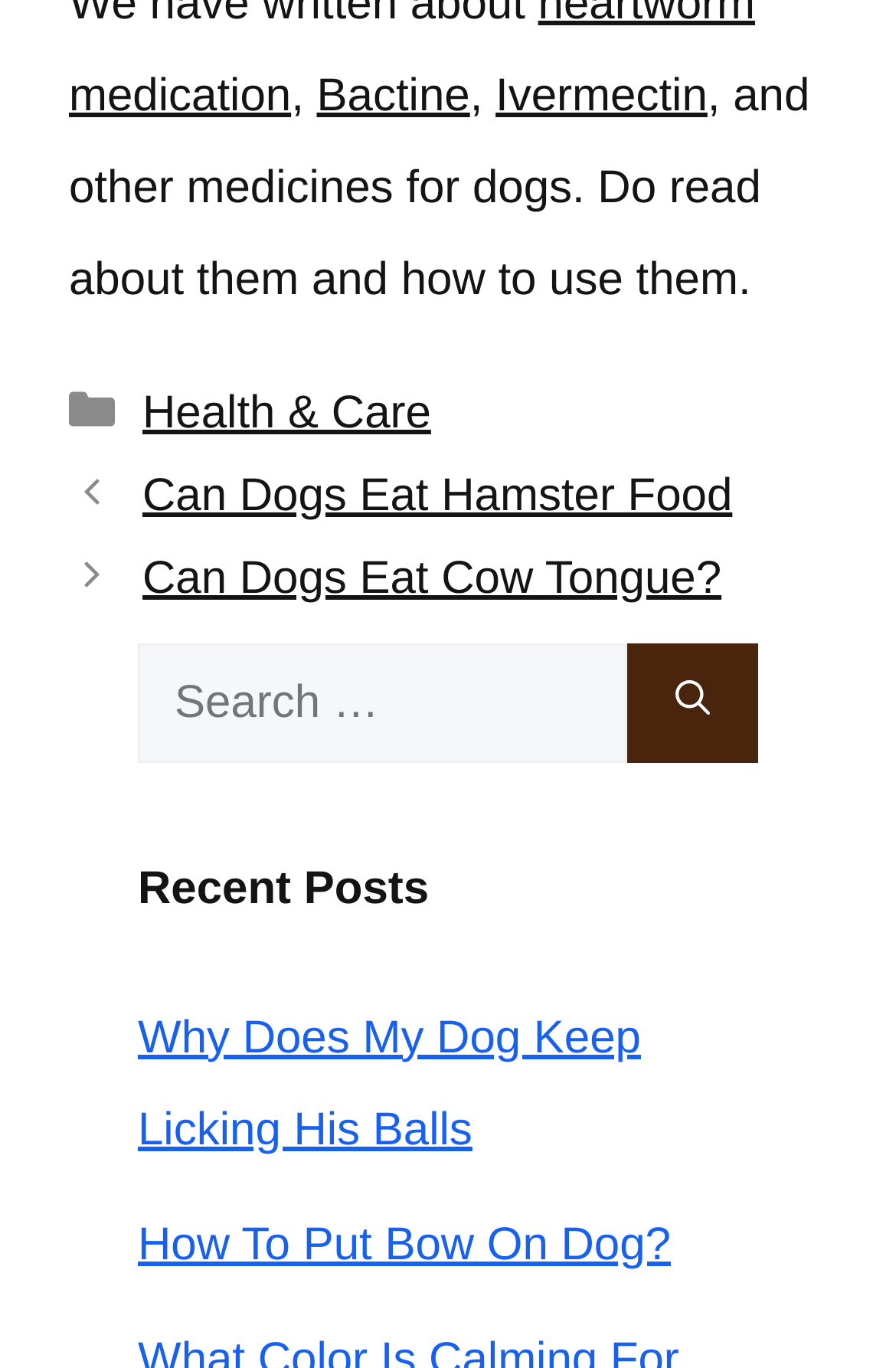What is the purpose of the search box?
Utilize the information in the image to give a detailed answer to the question.

I inferred the purpose of the search box by looking at the label 'Search for:' next to it and the 'Search' button beside it. This suggests that the search box is meant to search for posts on the website.